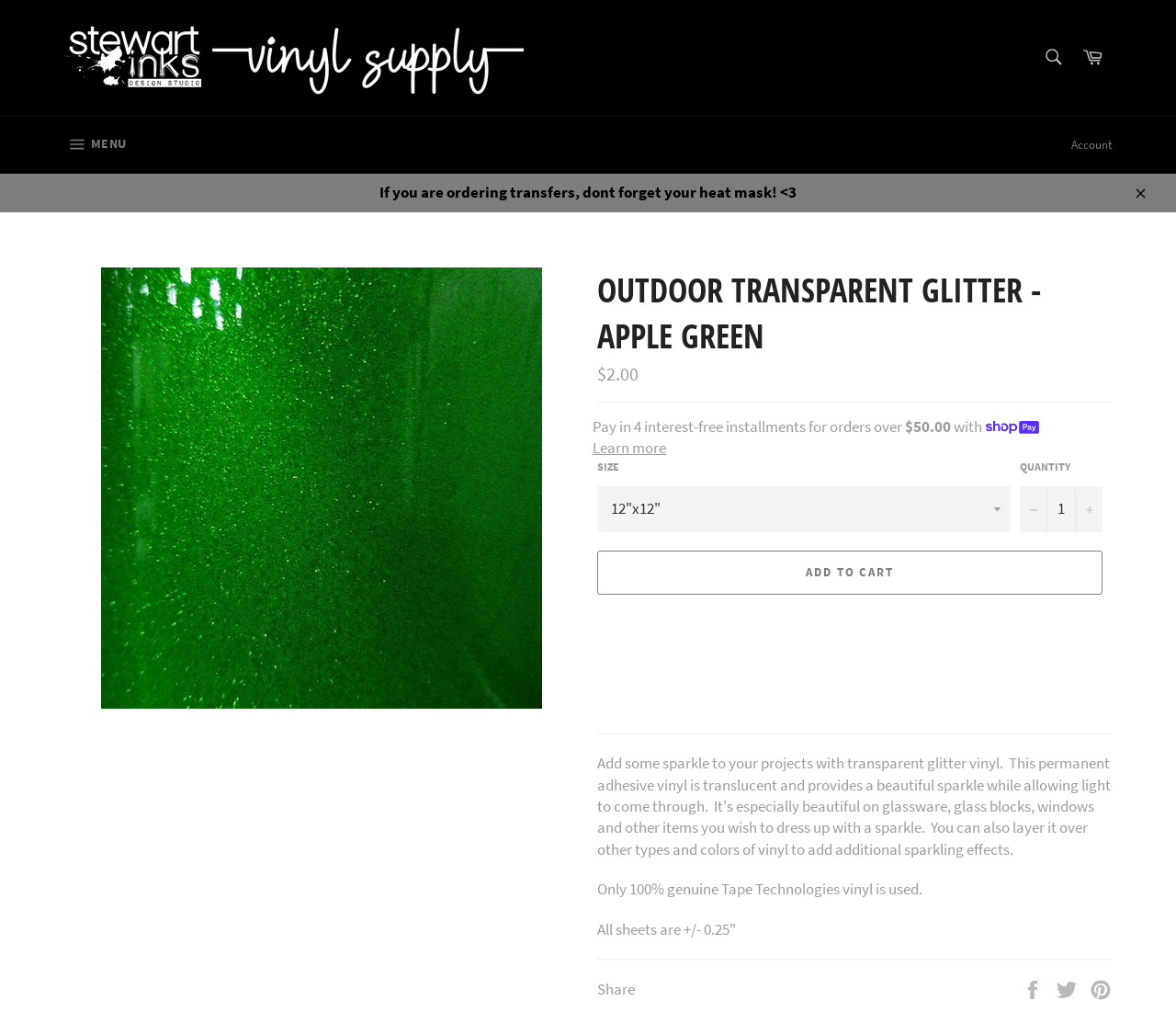Please locate the bounding box coordinates of the region I need to click to follow this instruction: "Add to cart".

[0.508, 0.544, 0.938, 0.587]